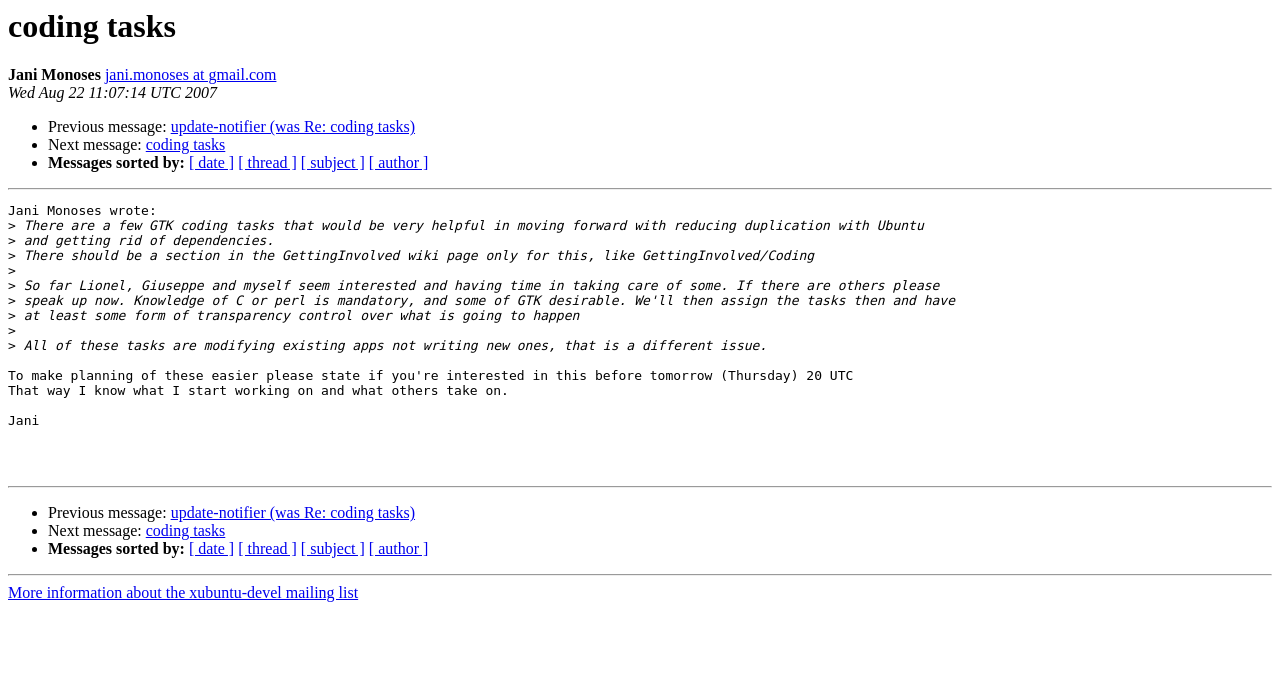Please specify the bounding box coordinates of the region to click in order to perform the following instruction: "Contact Jani Monoses".

[0.082, 0.096, 0.216, 0.12]